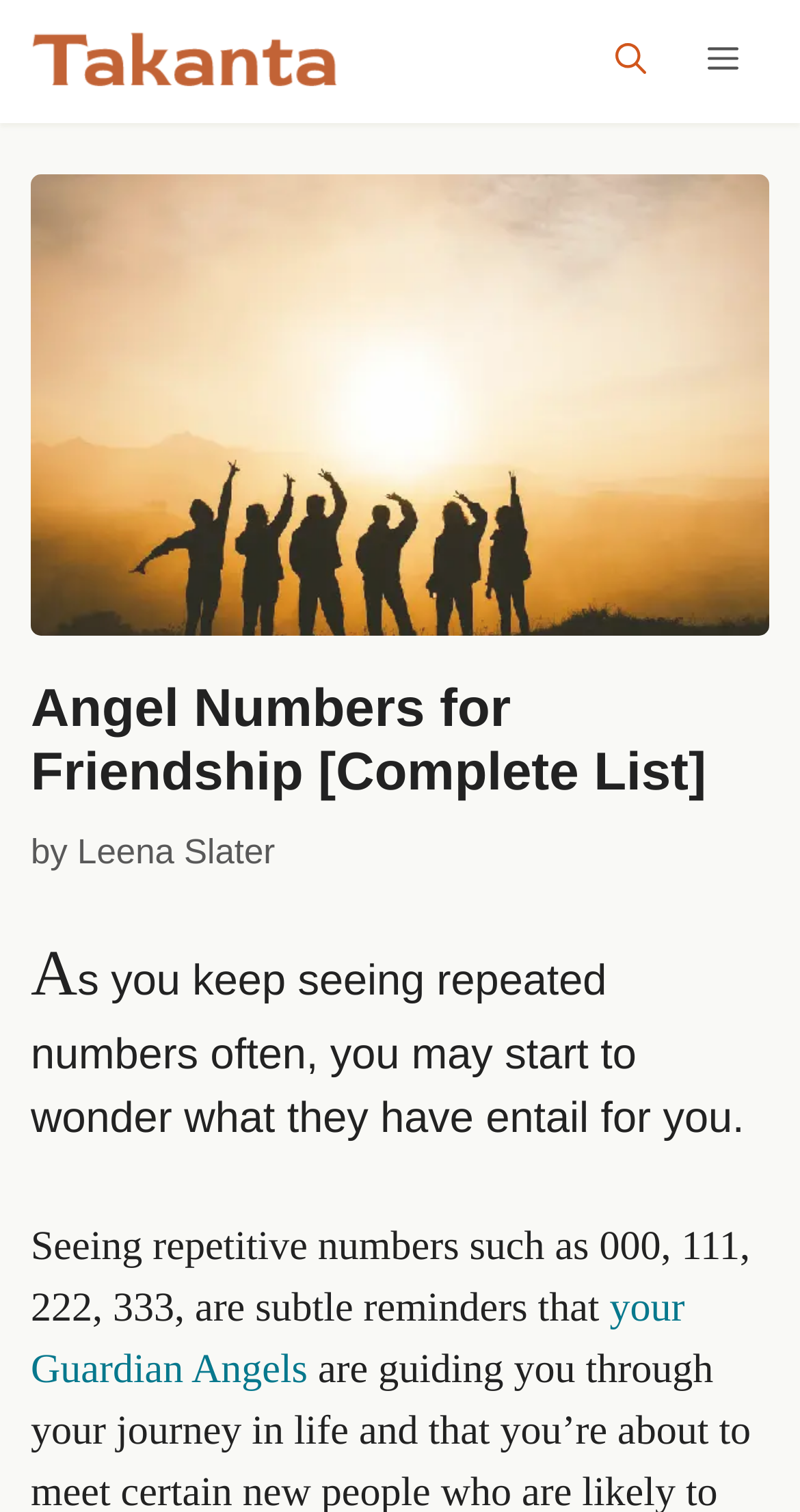Use a single word or phrase to answer the question: What is the purpose of the numbers?

Reminders from Guardian Angels